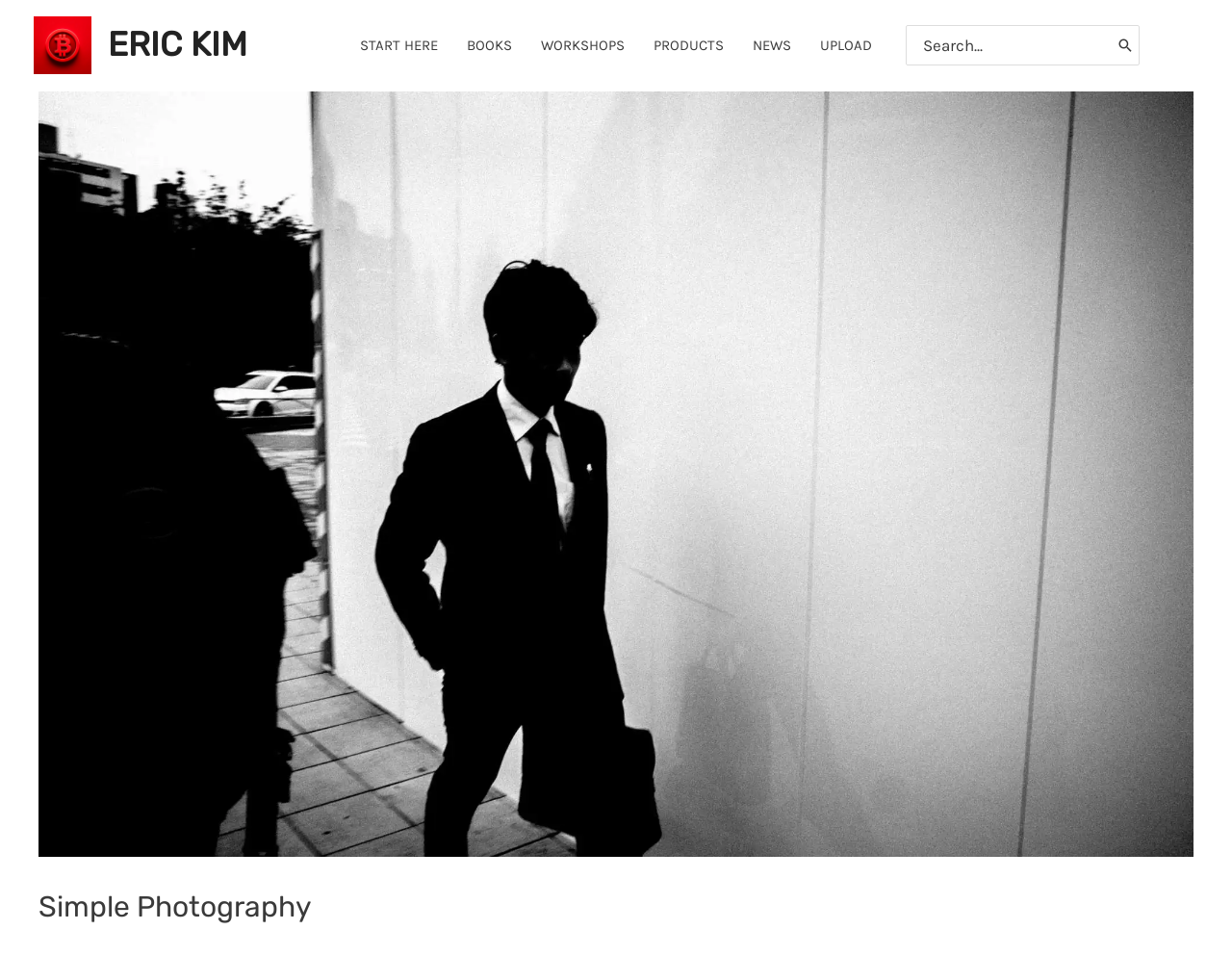Please respond in a single word or phrase: 
What is the name of the photographer mentioned on the webpage?

ERIC KIM